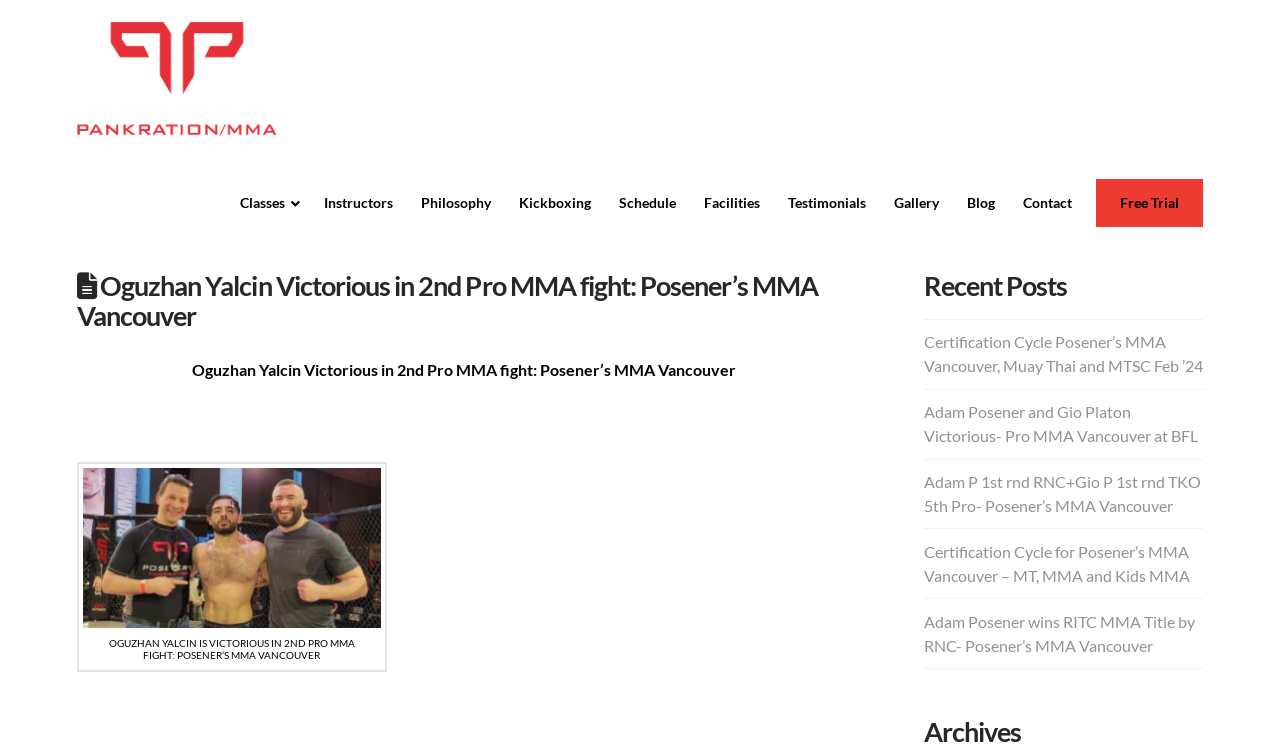How many recent posts are there?
Look at the screenshot and respond with one word or a short phrase.

5